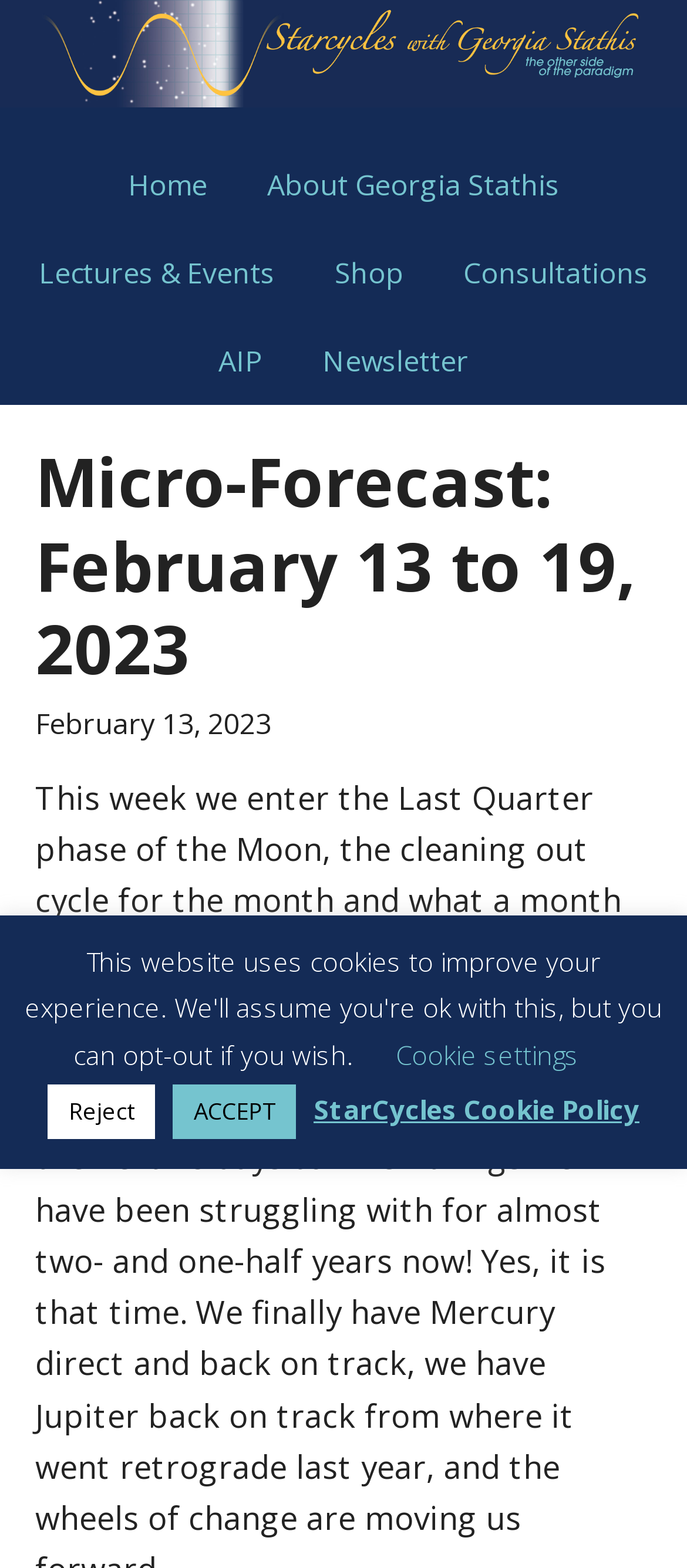Using the given element description, provide the bounding box coordinates (top-left x, top-left y, bottom-right x, bottom-right y) for the corresponding UI element in the screenshot: counselling

None